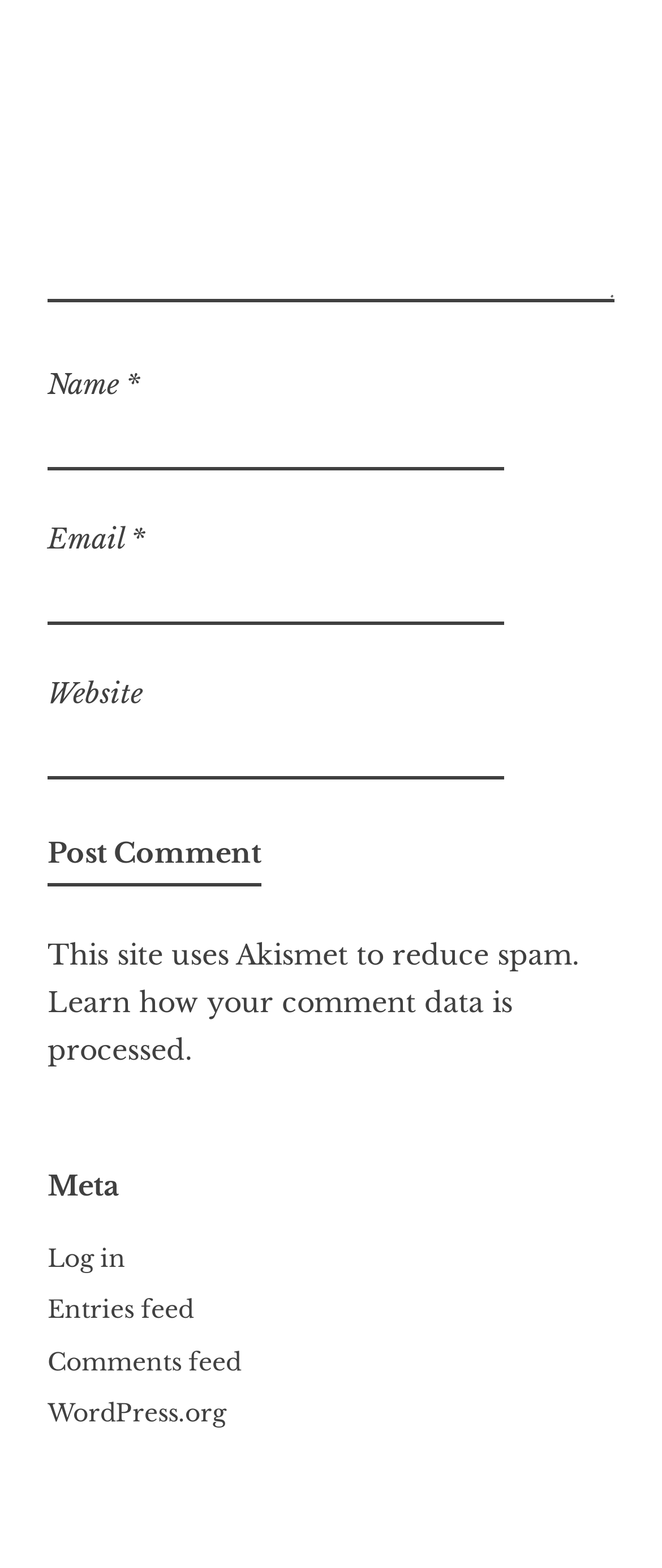What is the button 'Post Comment' for?
Please answer the question as detailed as possible based on the image.

The button 'Post Comment' is placed below the text fields for 'Name', 'Email', and 'Website', suggesting that it is used to submit a comment after filling in the required information. The button's purpose is to facilitate the posting of comments on the website.